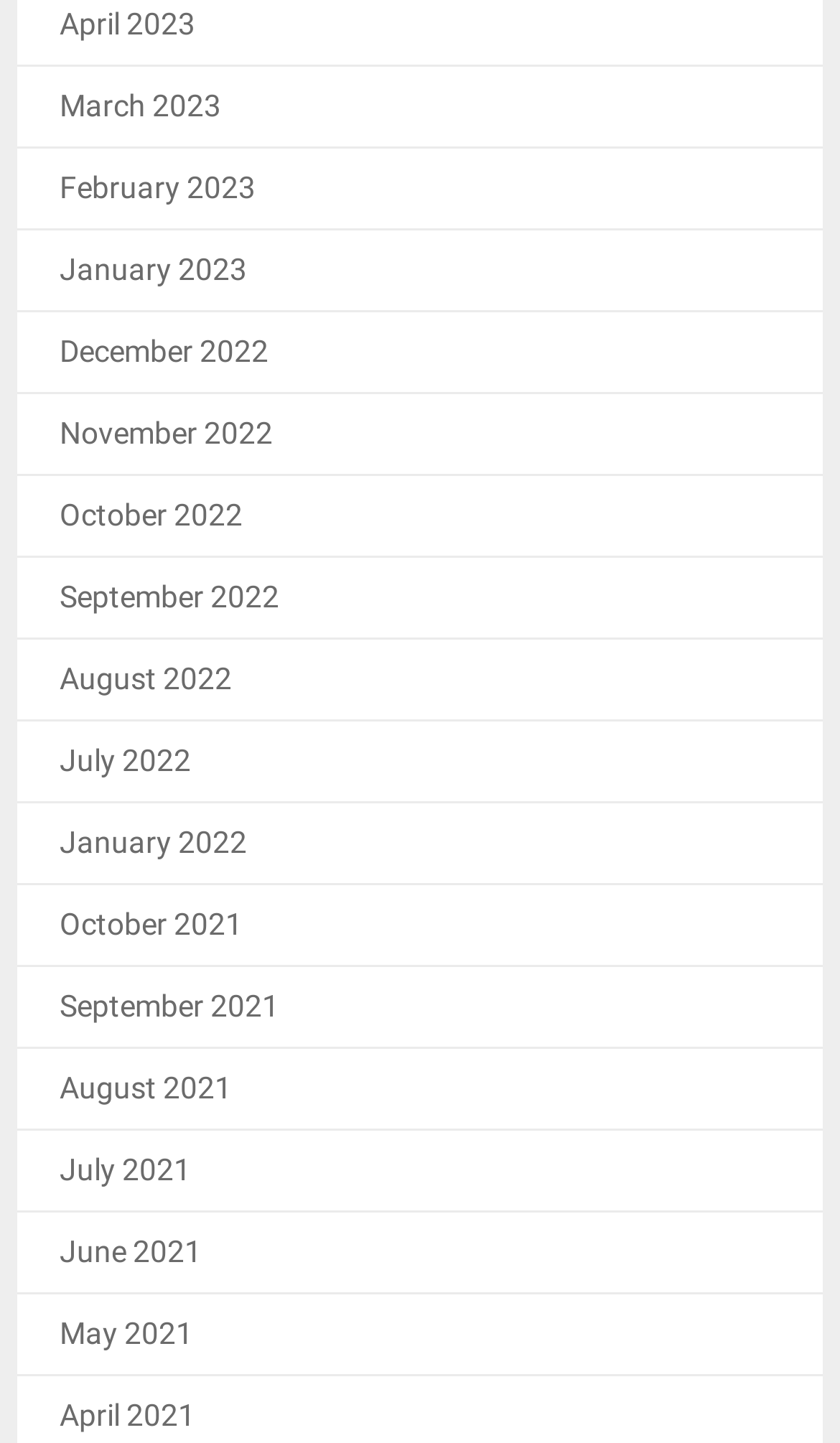Find the bounding box coordinates of the area to click in order to follow the instruction: "view June 2021".

[0.071, 0.856, 0.241, 0.879]